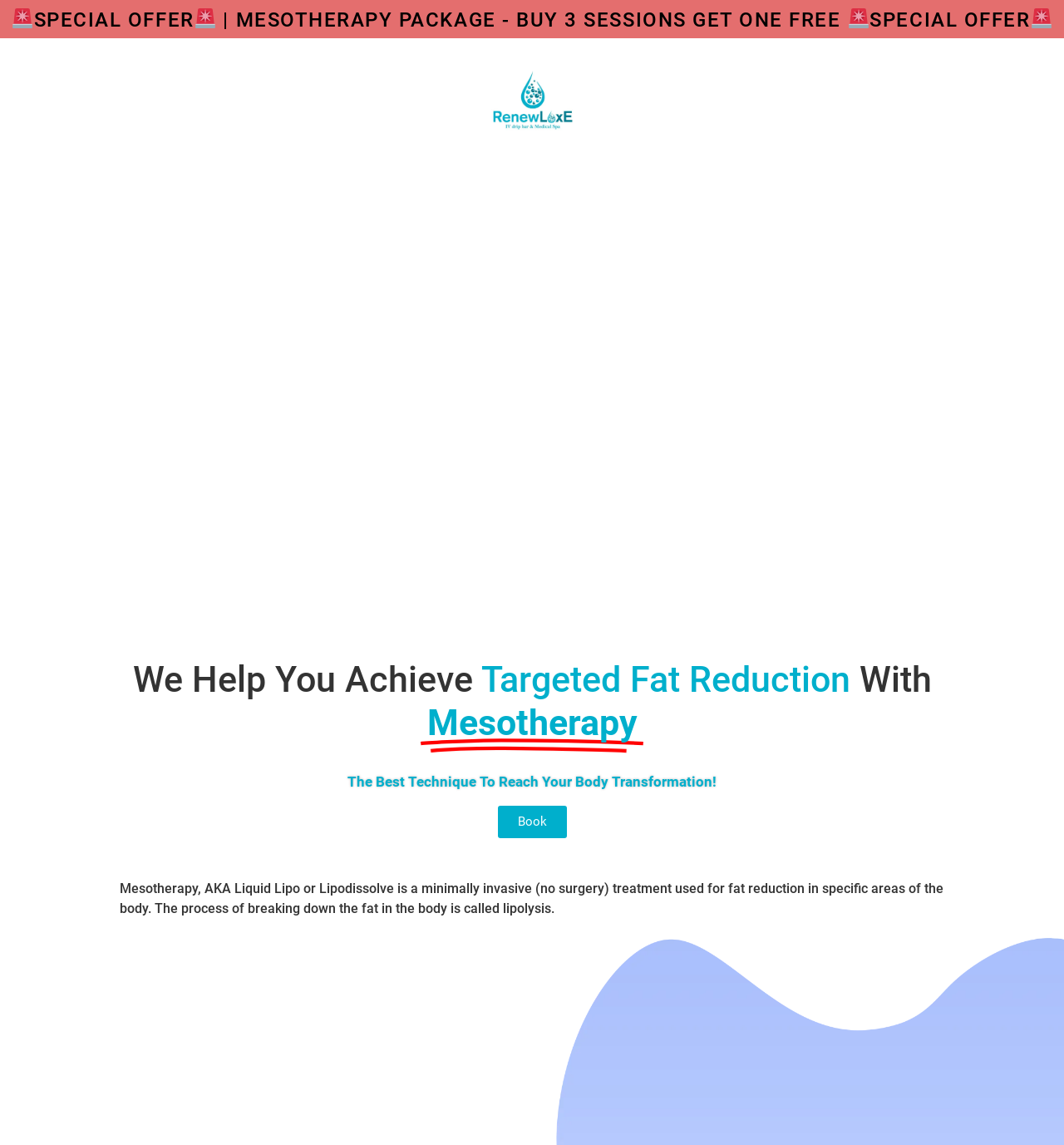Give the bounding box coordinates for this UI element: "alt="Logo Full"". The coordinates should be four float numbers between 0 and 1, arranged as [left, top, right, bottom].

[0.419, 0.048, 0.581, 0.138]